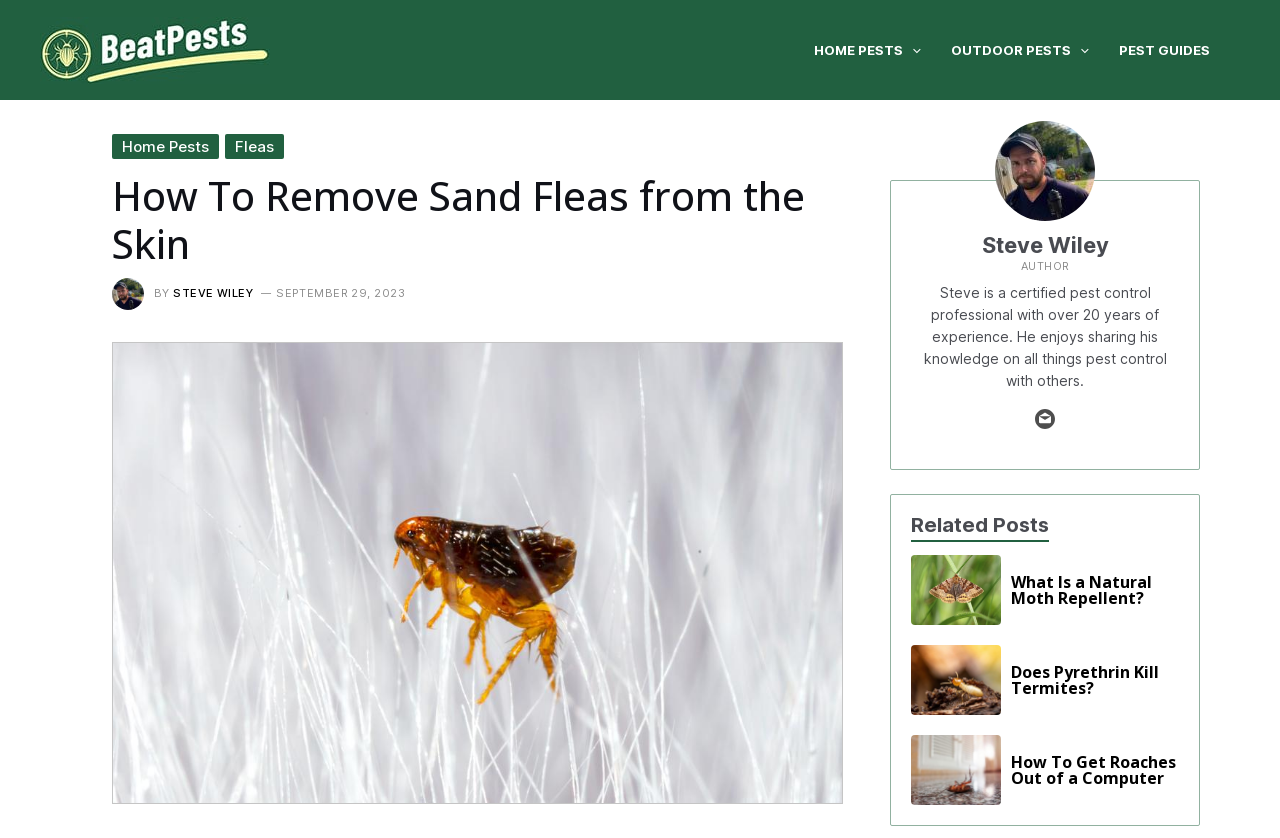What is the profession of the author?
Answer the question with a detailed and thorough explanation.

The author's profession can be found in the brief description below their image, which states that they are a 'certified pest control professional with over 20 years of experience'.